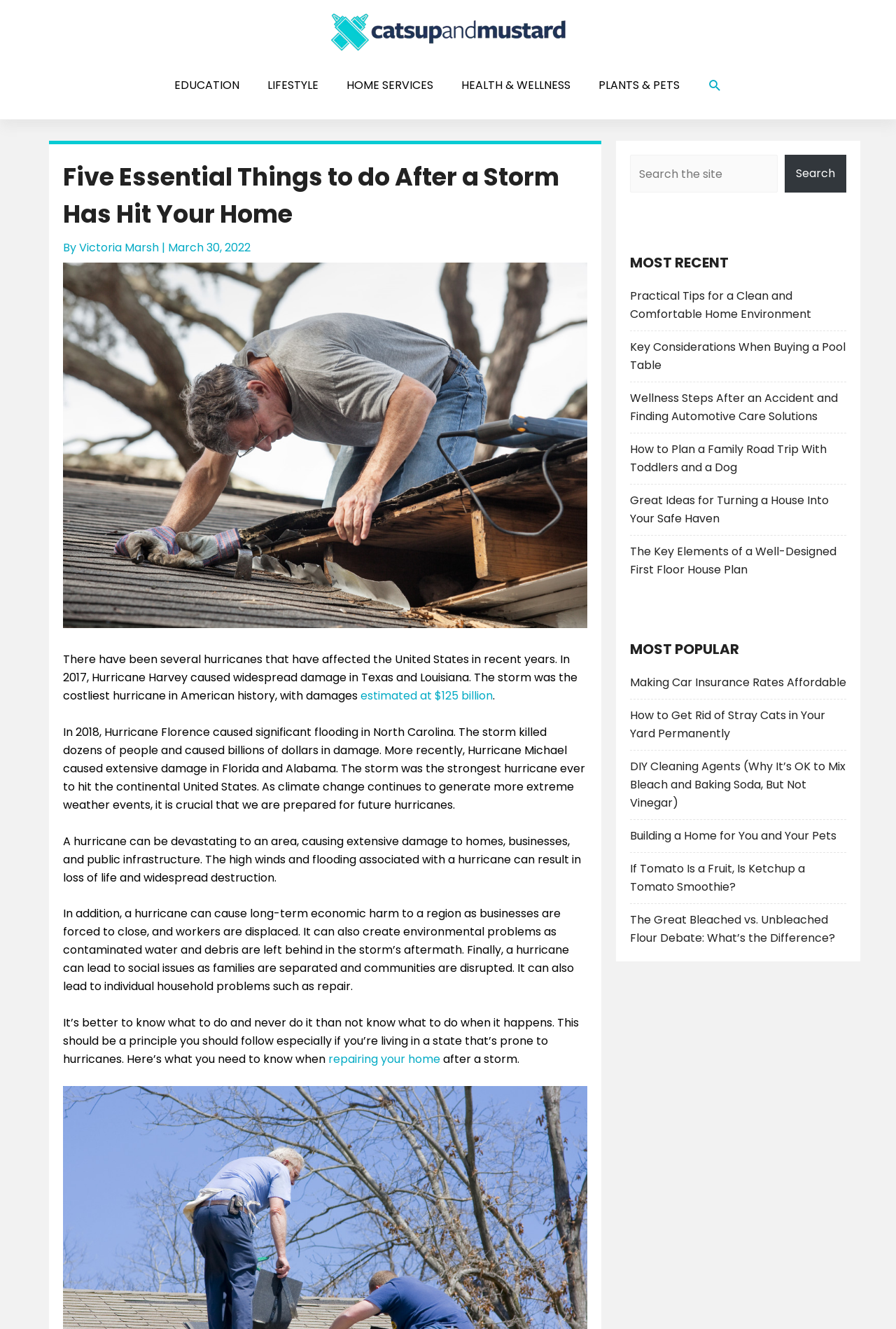Using the provided description Search, find the bounding box coordinates for the UI element. Provide the coordinates in (top-left x, top-left y, bottom-right x, bottom-right y) format, ensuring all values are between 0 and 1.

[0.789, 0.059, 0.806, 0.07]